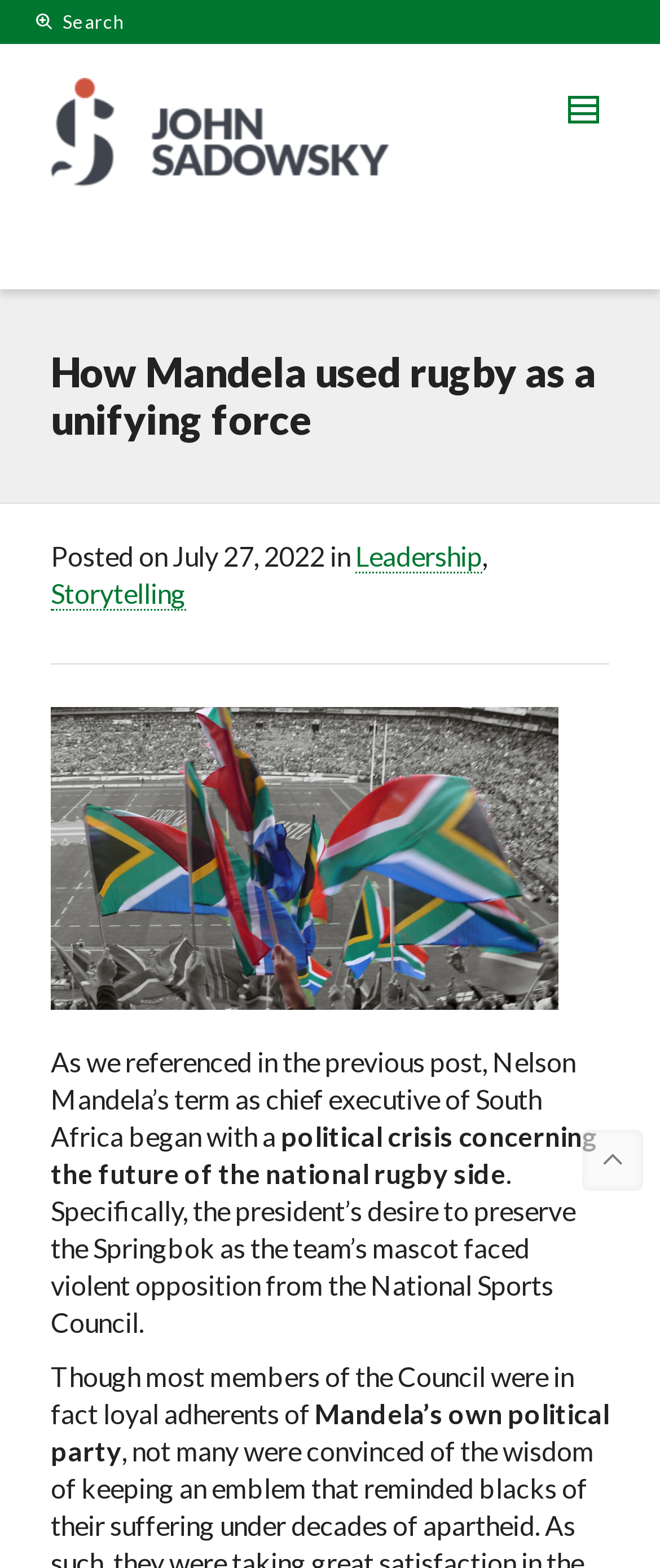Calculate the bounding box coordinates for the UI element based on the following description: "Storytelling". Ensure the coordinates are four float numbers between 0 and 1, i.e., [left, top, right, bottom].

[0.077, 0.368, 0.282, 0.389]